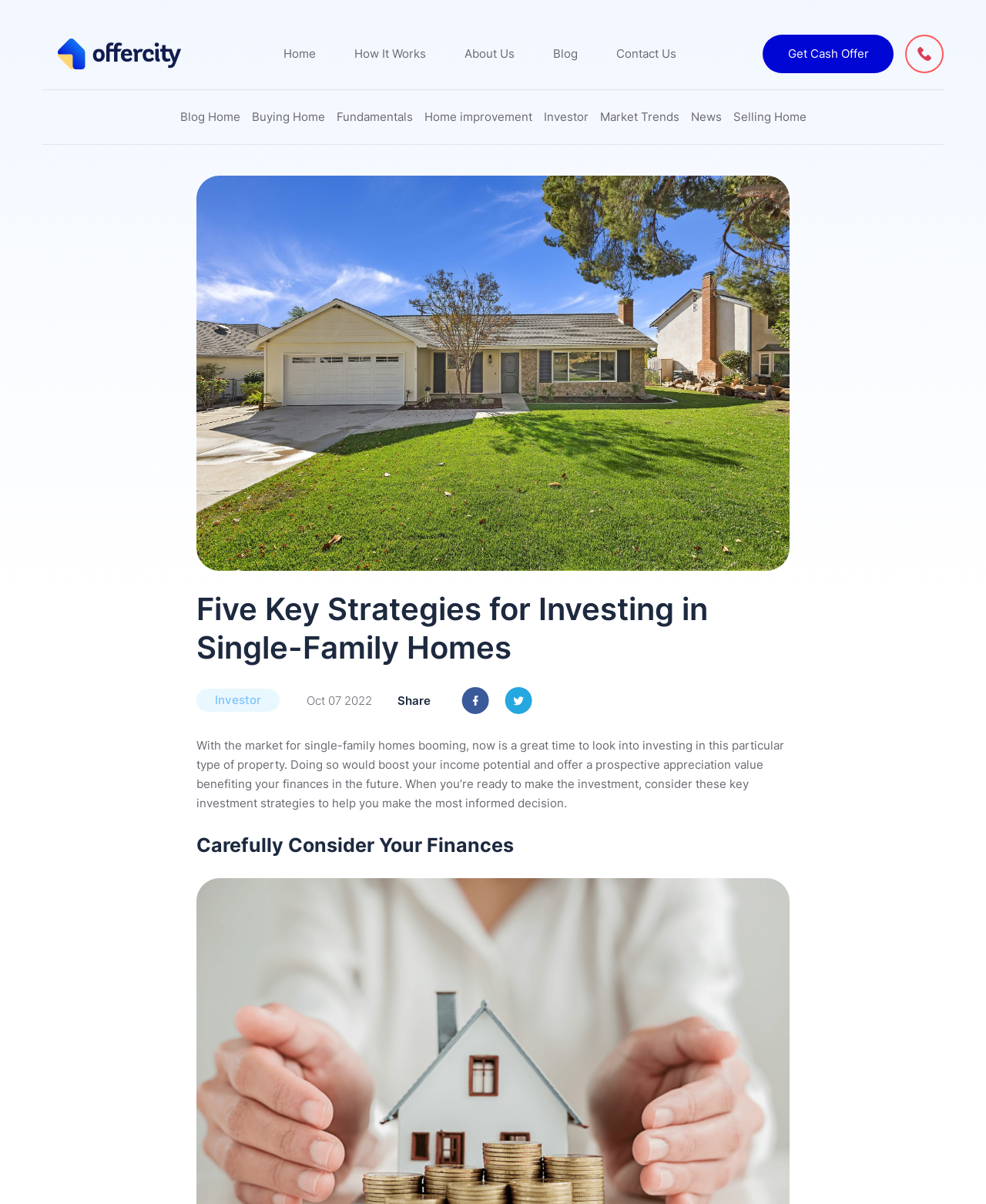Identify the coordinates of the bounding box for the element that must be clicked to accomplish the instruction: "Click on the 'Get Cash Offer' link".

[0.773, 0.029, 0.906, 0.061]